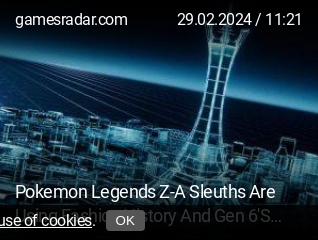Elaborate on all the features and components visible in the image.

The image showcases a visually striking representation related to the article titled "Pokemon Legends Z-A Sleuths Are Using Fashion History And Gen 6's French-Inspired Setting To Work Out Exactly When The New Game Is Set." The image hints at the game's thematic elements, possibly featuring a futuristic skyline or iconic structure, enhancing the speculation around the time period in which the new Pokémon title is set. The article was published on February 29, 2024, at 11:21 AM on gamesradar.com, providing insights into fan theories and discussions surrounding the game. A notification regarding cookie usage is also visible, indicating the site's adherence to user consent policies.